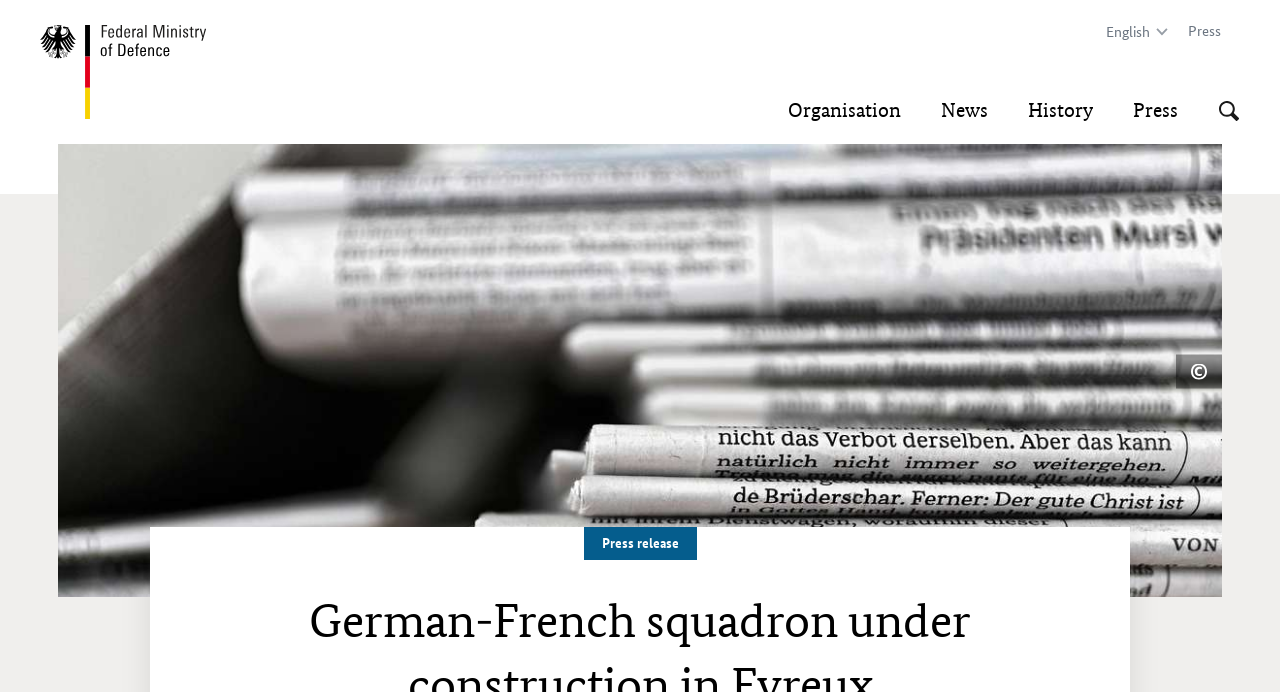What is the significance of the bi-national squadron?
Can you give a detailed and elaborate answer to the question?

I found the significance of the bi-national squadron by reading the static text element that describes the benefits of the agreement, which mentions that it will contribute to strengthening the interoperability of both Armed Forces.